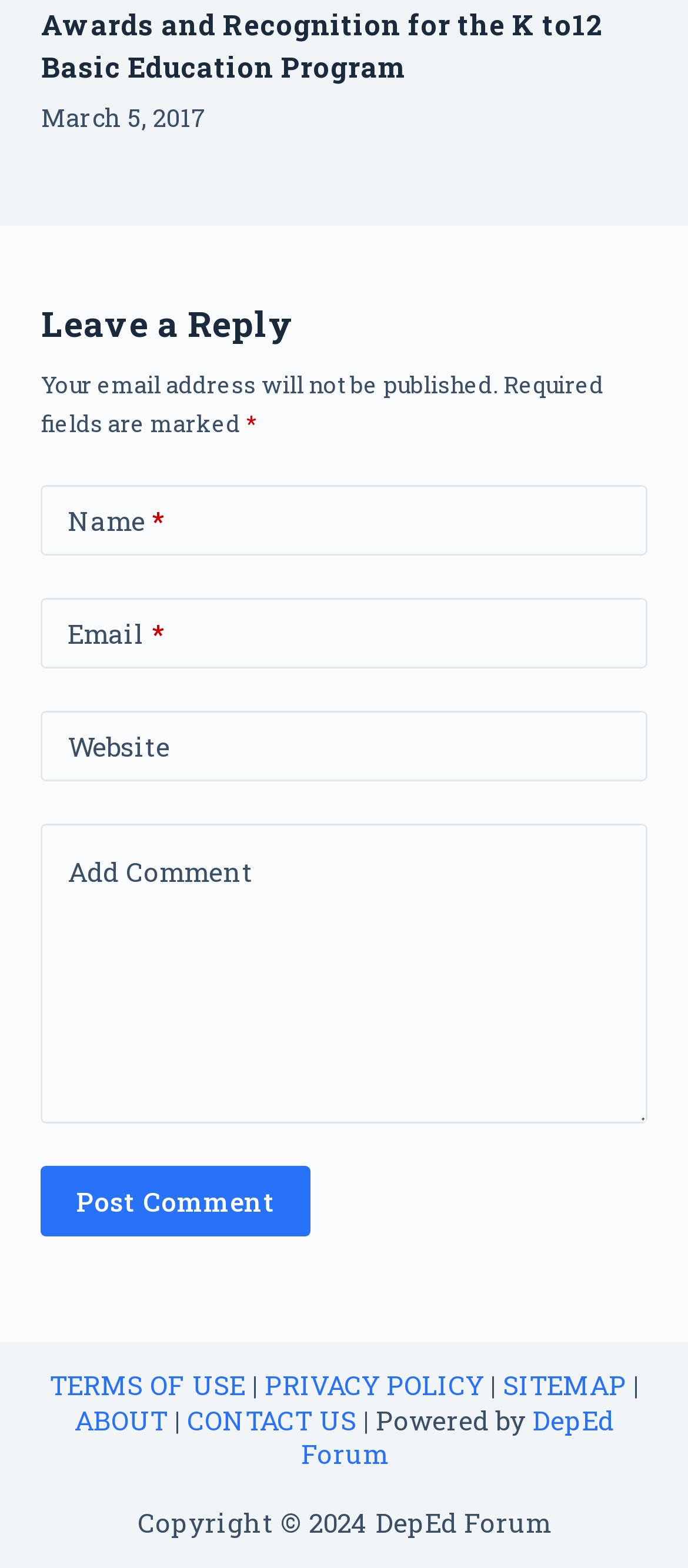Please determine the bounding box coordinates of the element's region to click for the following instruction: "Browse Elastic Compute Service".

None